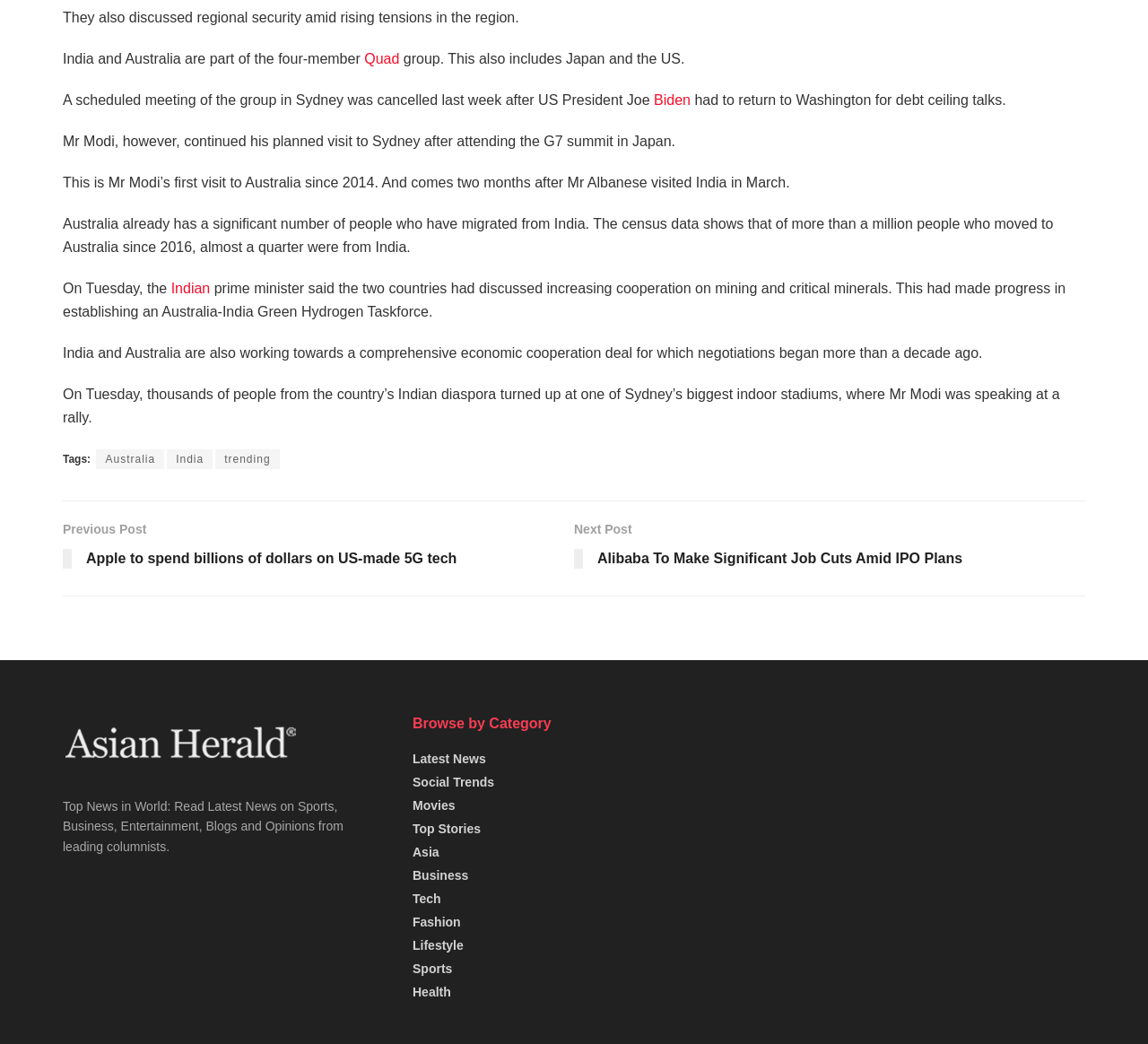Identify the bounding box coordinates for the region to click in order to carry out this instruction: "Click on the link to read more about Quad". Provide the coordinates using four float numbers between 0 and 1, formatted as [left, top, right, bottom].

[0.317, 0.049, 0.348, 0.064]